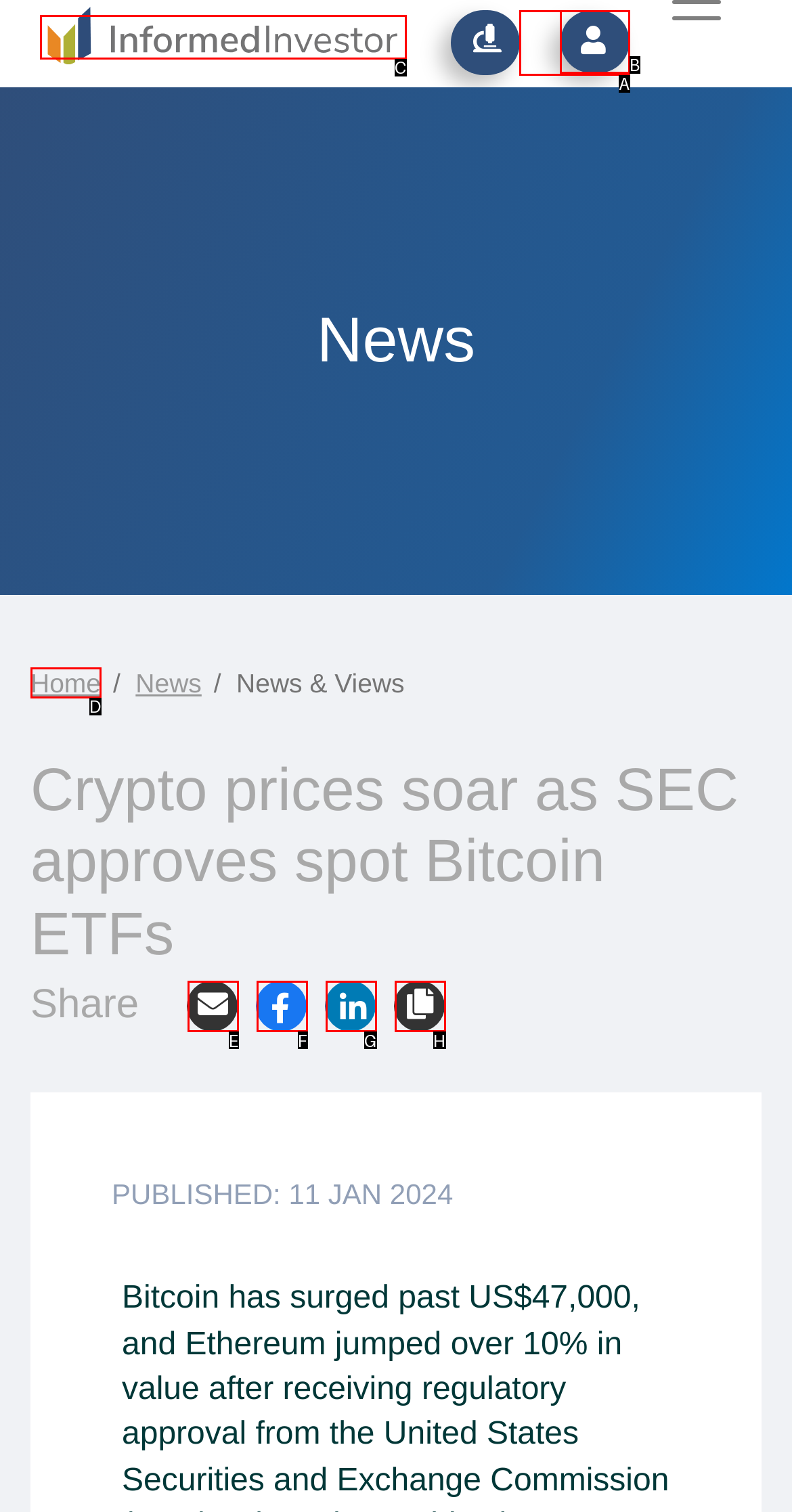To complete the task: go to Informed Investor homepage, select the appropriate UI element to click. Respond with the letter of the correct option from the given choices.

C